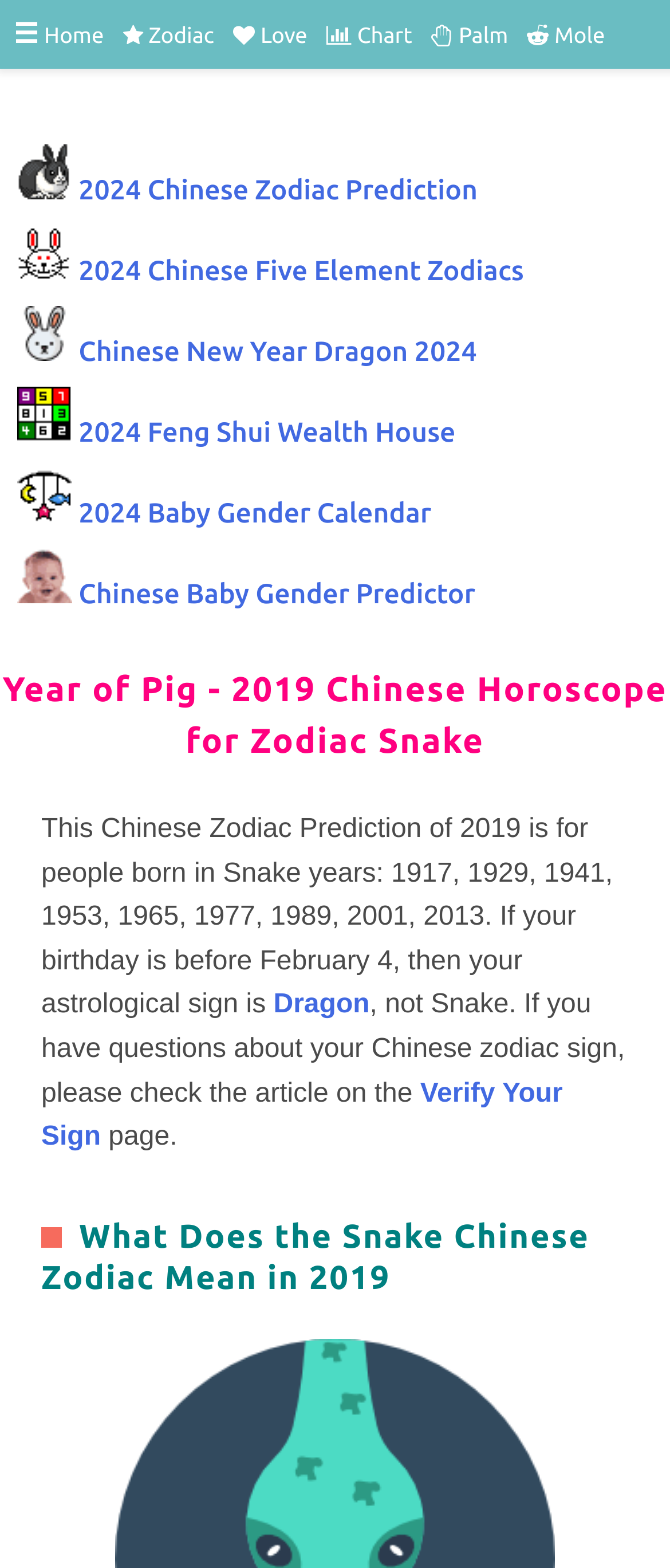What is the topic of the article for people born in Snake years?
Based on the image, respond with a single word or phrase.

2019 Chinese Horoscope